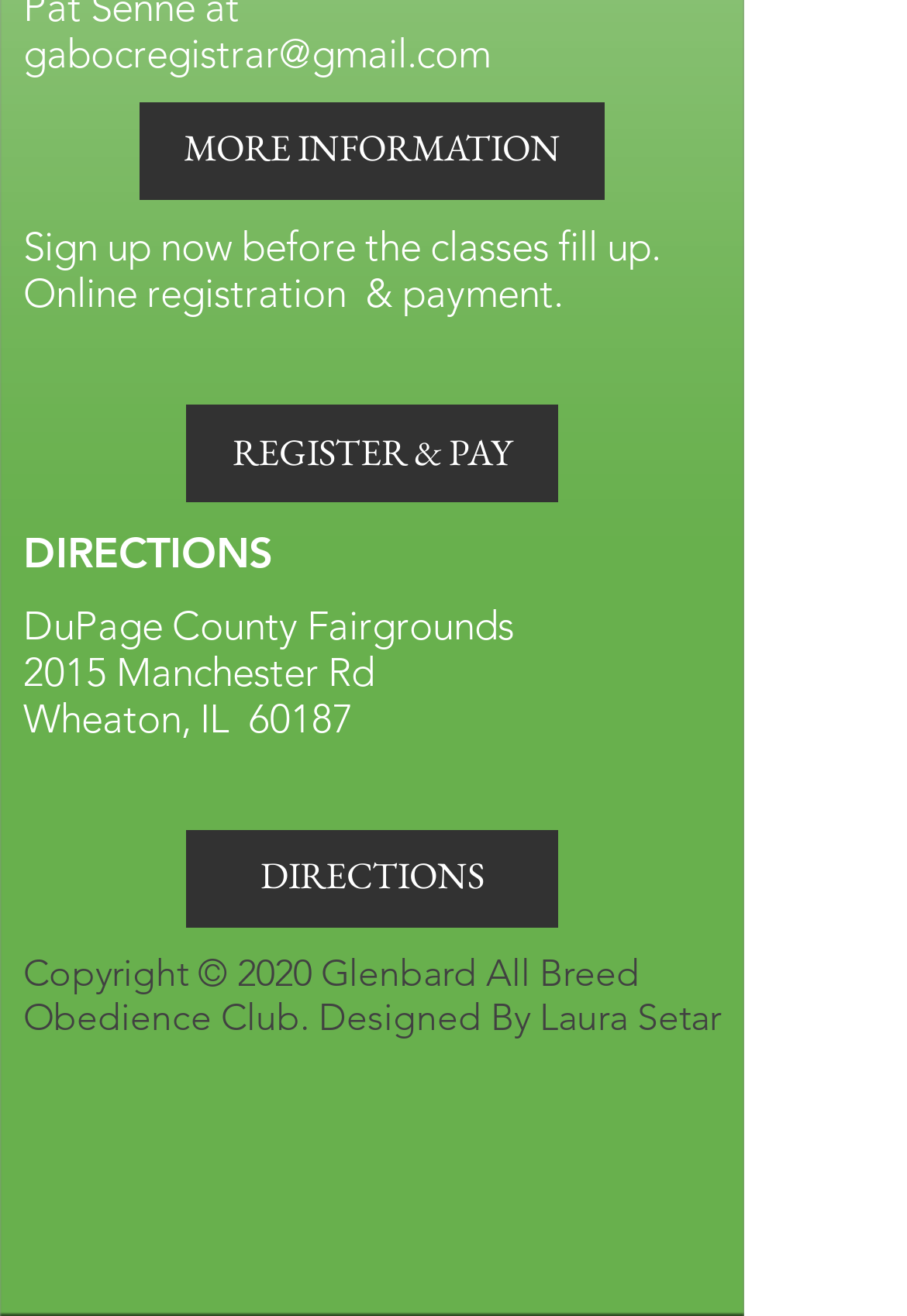What is the copyright year of the webpage?
Give a comprehensive and detailed explanation for the question.

The copyright information is located at the bottom of the webpage, which states 'Copyright © 2020 Glenbard All Breed Obedience Club. Designed By Laura Setar'.